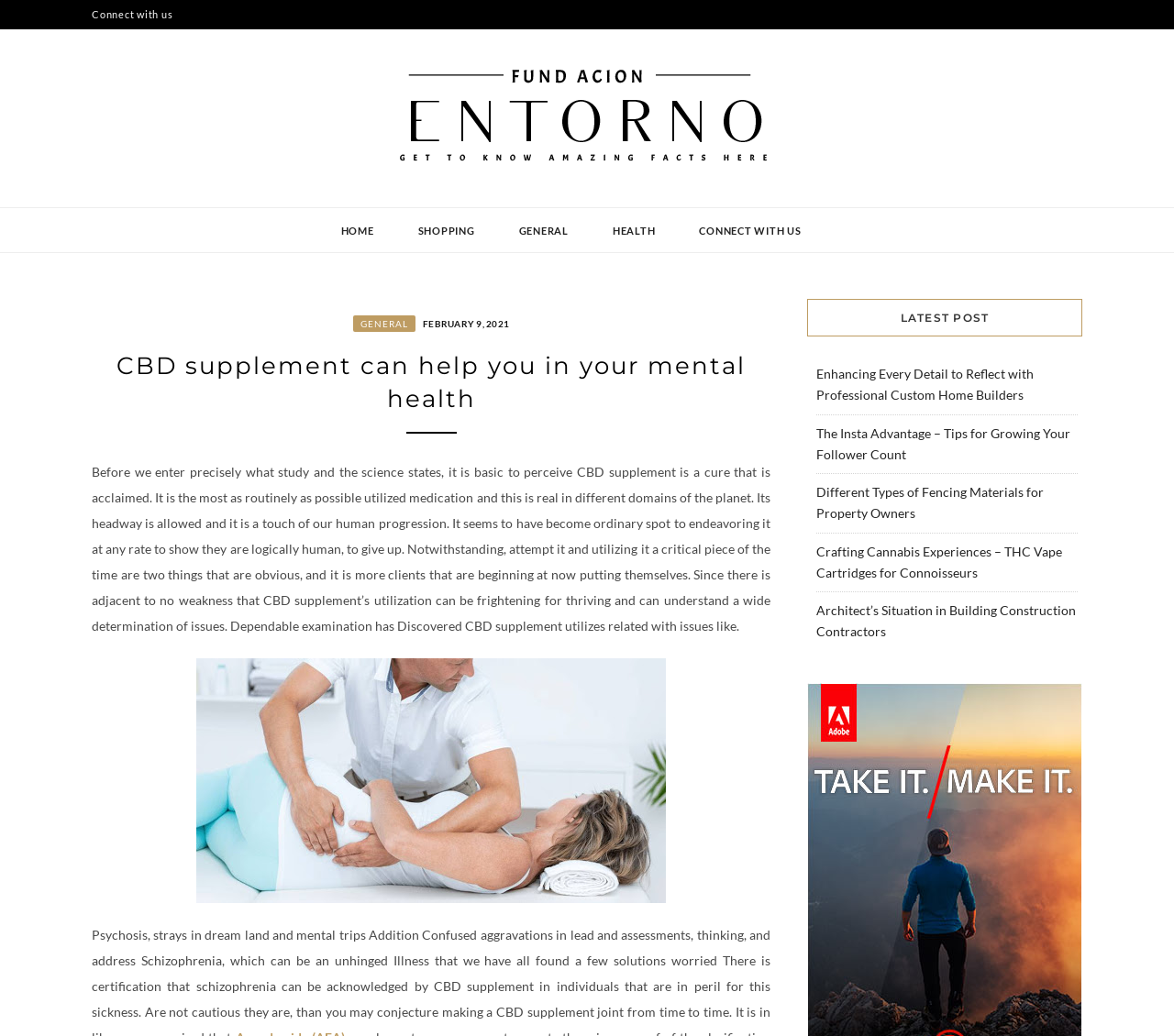Elaborate on the webpage's design and content in a detailed caption.

The webpage is about CBD supplements and their benefits for mental health. At the top, there is a link to "Connect with us" and a logo of "Fund Acion Entorno" with a link to the organization's name. Below the logo, there is a heading "FUND ACION ENTORNO" with a link to the same name. 

To the right of the logo, there is a static text "GET TO KNOW AMAZING FACTS HERE". Below this text, there are five links in a row: "HOME", "SHOPPING", "GENERAL", "HEALTH", and "CONNECT WITH US". 

Under these links, there is a section with a header that contains several links, including "GENERAL" and a date "FEBRUARY 9, 2021". Below this section, there is a heading "CBD supplement can help you in your mental health" followed by a long paragraph of text that discusses the benefits and uses of CBD supplements. 

To the right of this text, there is an image related to CBD supplements. At the bottom of the page, there is a section with a heading "LATEST POST" that lists five links to different articles, including "Enhancing Every Detail to Reflect with Professional Custom Home Builders", "The Insta Advantage – Tips for Growing Your Follower Count", and others.